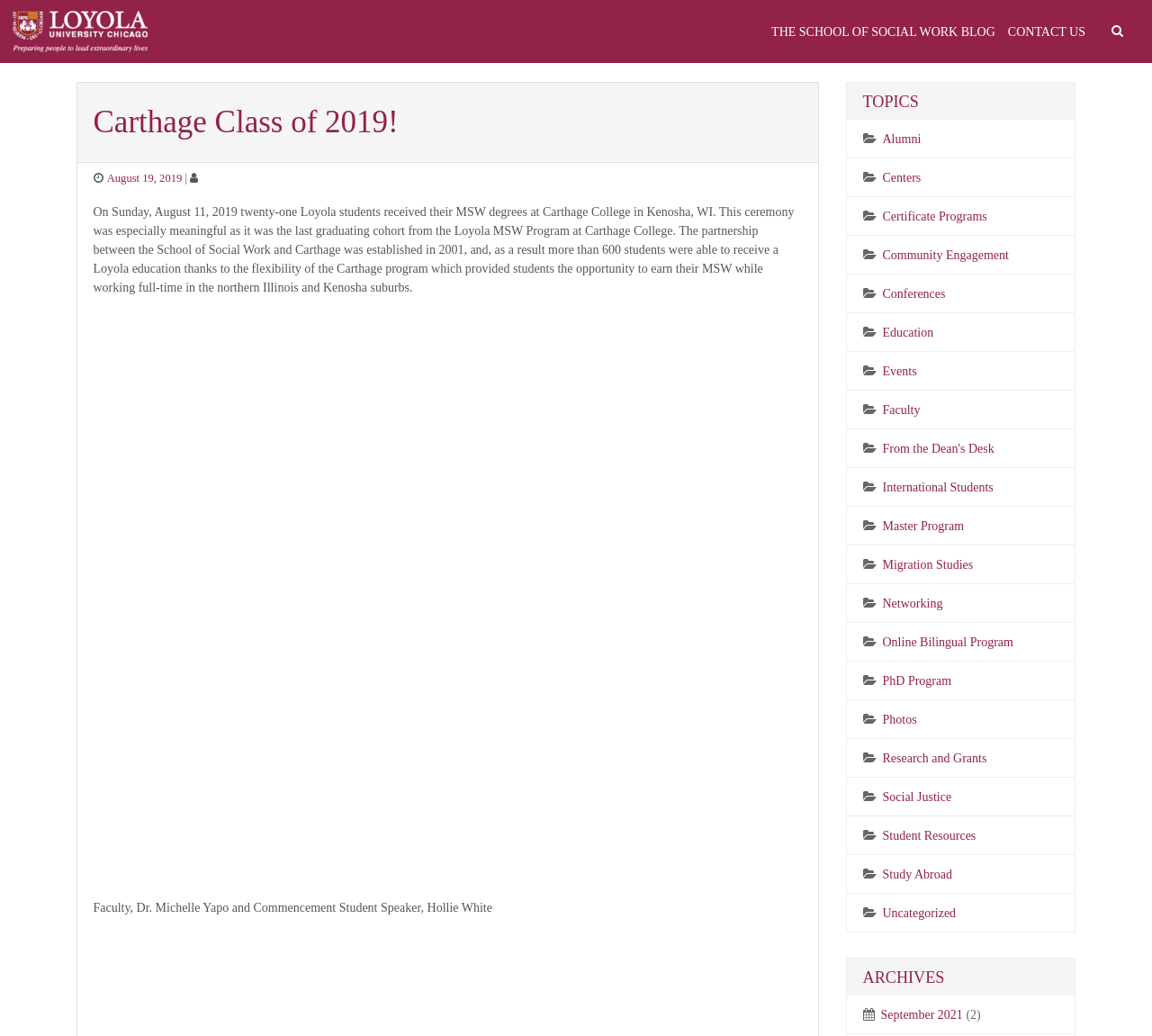Provide a comprehensive description of the webpage.

The webpage is about the Carthage Class of 2019 from the School of Social Work. At the top, there is a logo and a link to "INSIDE SOCIAL WORK" on the left, and a navigation menu with links to "THE SCHOOL OF SOCIAL WORK BLOG", "CONTACT US", and a search icon on the right.

Below the navigation menu, there is a large heading that reads "Carthage Class of 2019!" followed by a paragraph of text that describes the graduation ceremony of 21 Loyola students who received their MSW degrees at Carthage College in Kenosha, WI. The text also mentions the partnership between the School of Social Work and Carthage College, which was established in 2001.

To the right of the paragraph, there is a figure, likely an image, that takes up most of the vertical space. Below the figure, there is a caption that reads "Faculty, Dr. Michelle Yapo and Commencement Student Speaker, Hollie White".

On the right side of the page, there are two columns of links. The top column is headed by "TOPICS" and contains 17 links to various topics such as "Alumni", "Centers", "Certificate Programs", and "Social Justice". The bottom column is headed by "ARCHIVES" and contains a single link to "September 2021" with a count of 2 in parentheses.

Overall, the webpage appears to be a blog post or news article about the Carthage Class of 2019, with a focus on the graduation ceremony and the partnership between the School of Social Work and Carthage College.